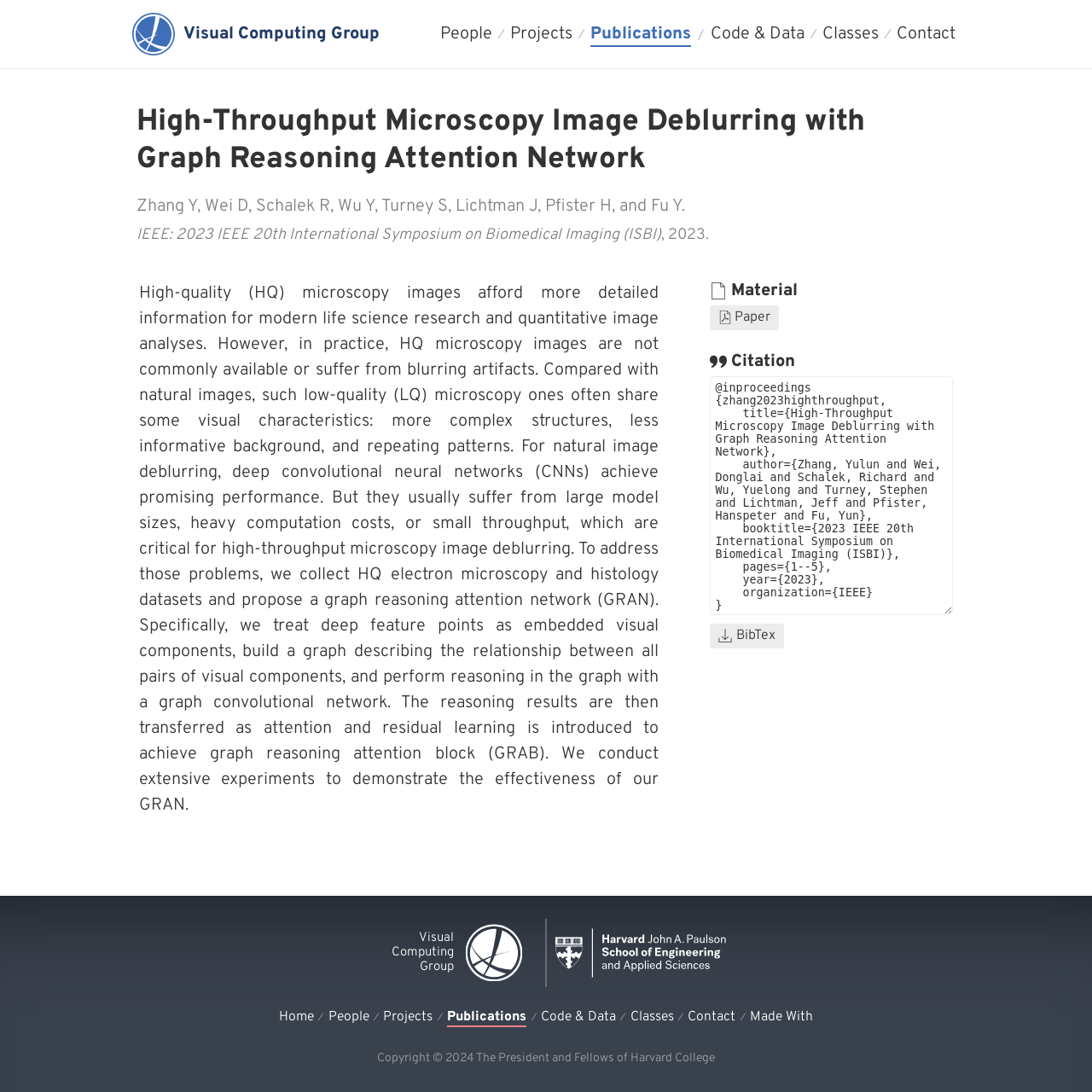Find the coordinates for the bounding box of the element with this description: "Code & Data".

[0.651, 0.021, 0.737, 0.041]